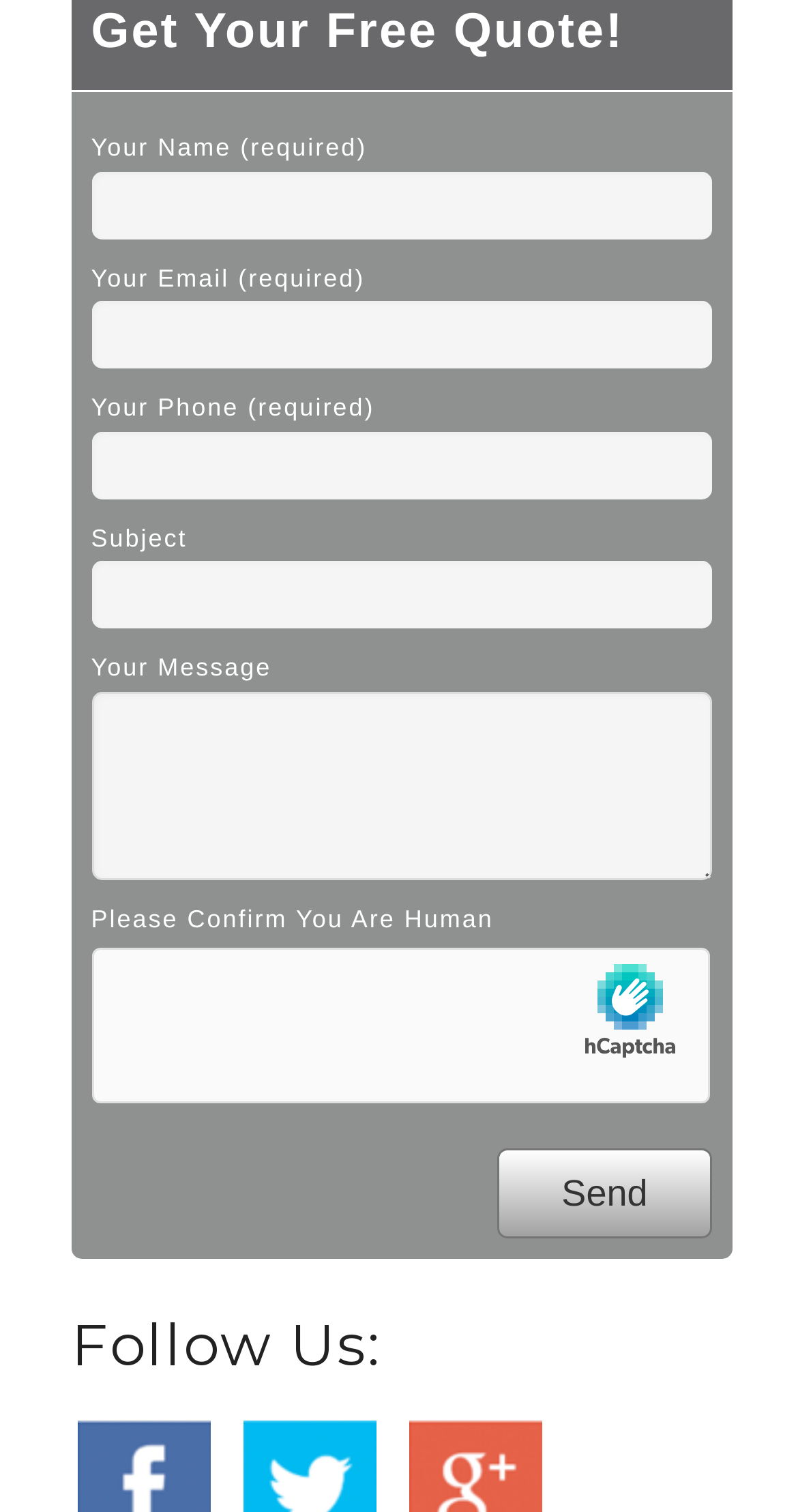Answer succinctly with a single word or phrase:
What is the section below the main form?

Follow Us